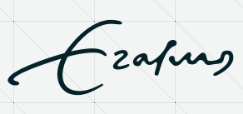What type of script is used in the logo?
Please provide a single word or phrase as the answer based on the screenshot.

cursive